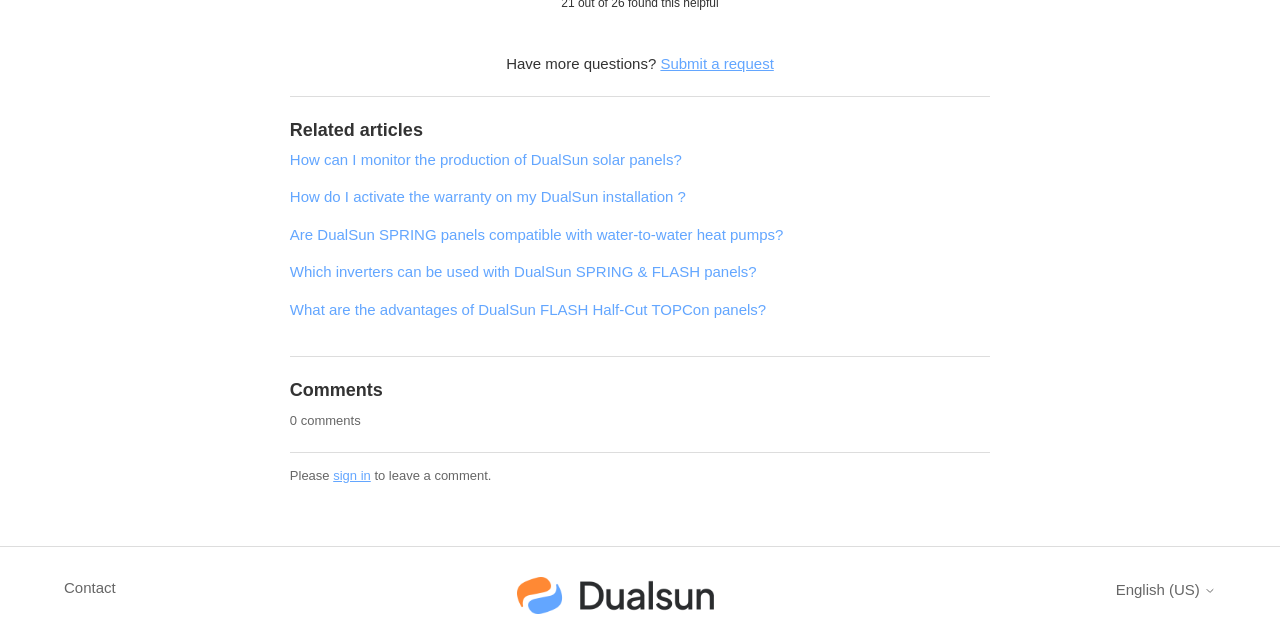Respond to the question with just a single word or phrase: 
What is the language currently selected on this webpage?

English (US)